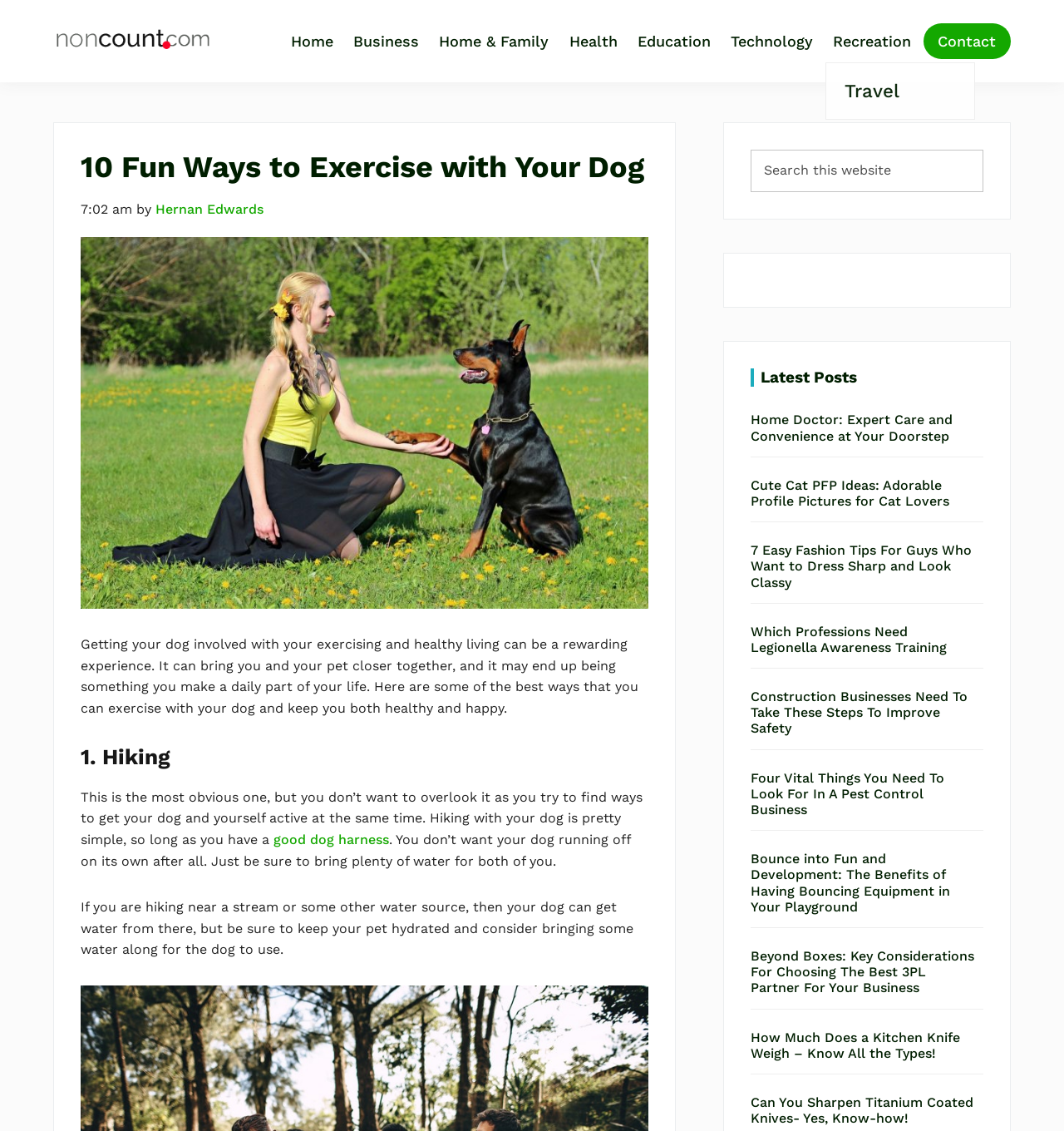Specify the bounding box coordinates of the element's region that should be clicked to achieve the following instruction: "Search this website". The bounding box coordinates consist of four float numbers between 0 and 1, in the format [left, top, right, bottom].

[0.706, 0.132, 0.924, 0.17]